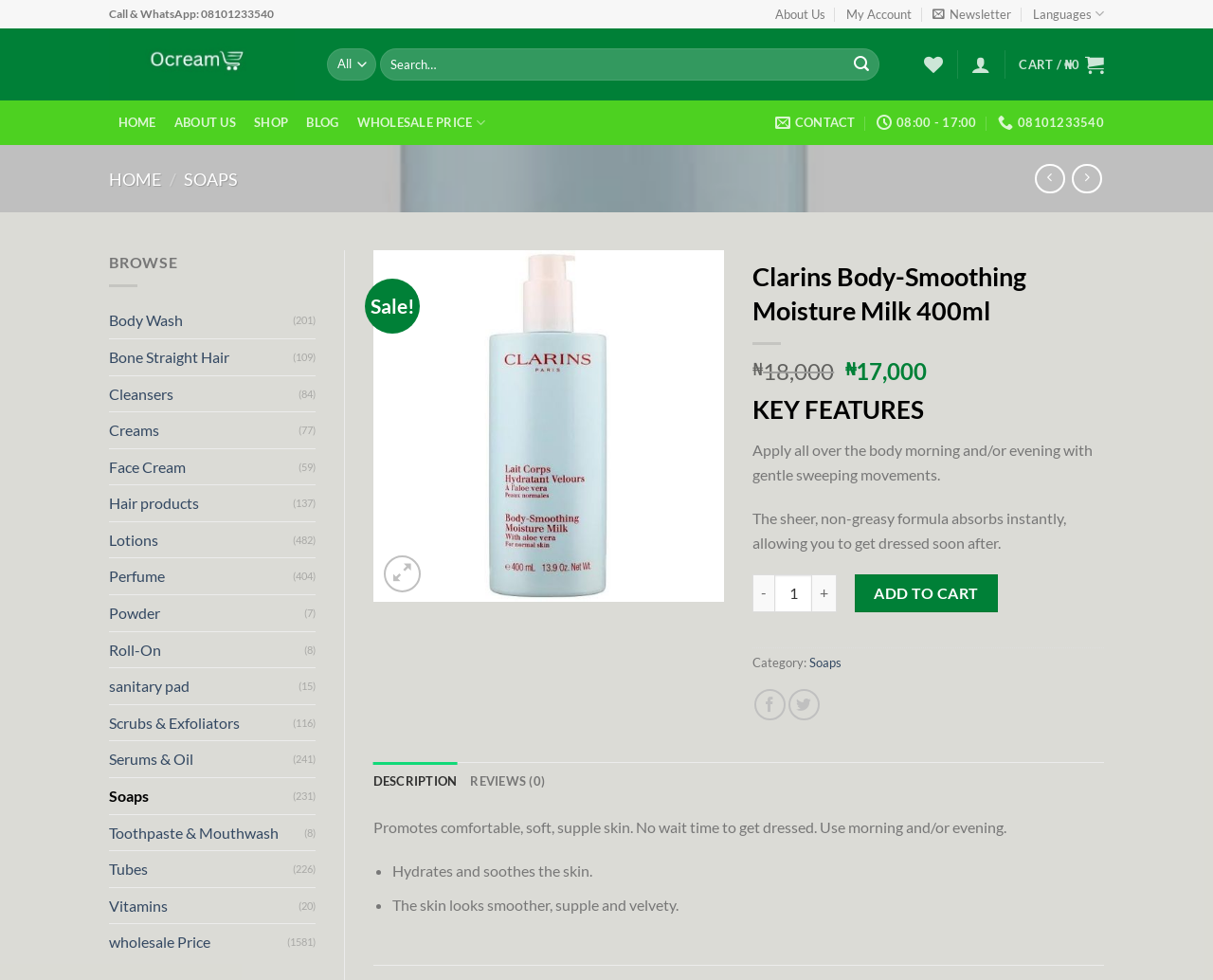What is the phone number to call or WhatsApp? Based on the screenshot, please respond with a single word or phrase.

08101233540